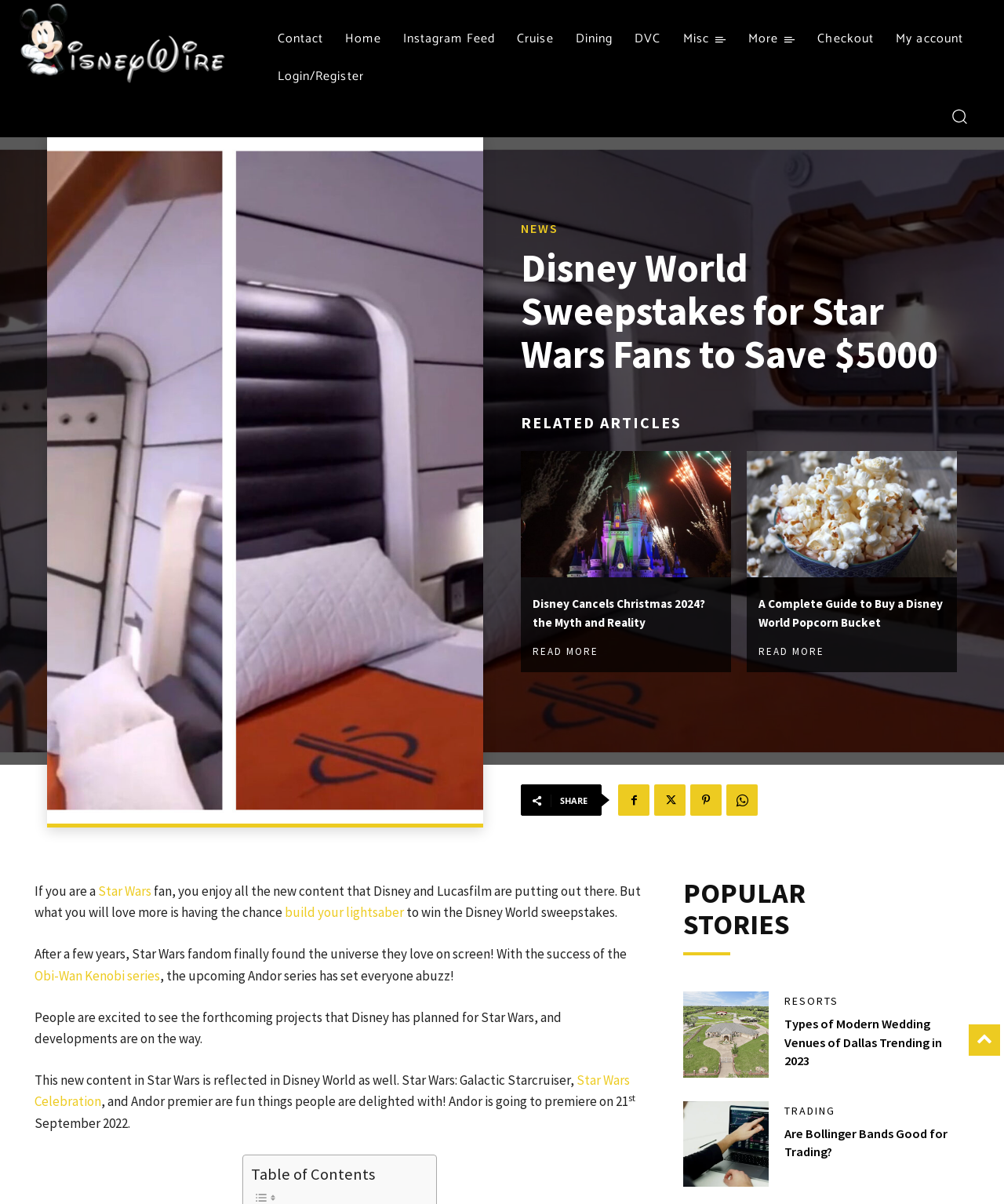Can you identify and provide the main heading of the webpage?

Disney World Sweepstakes for Star Wars Fans to Save $5000